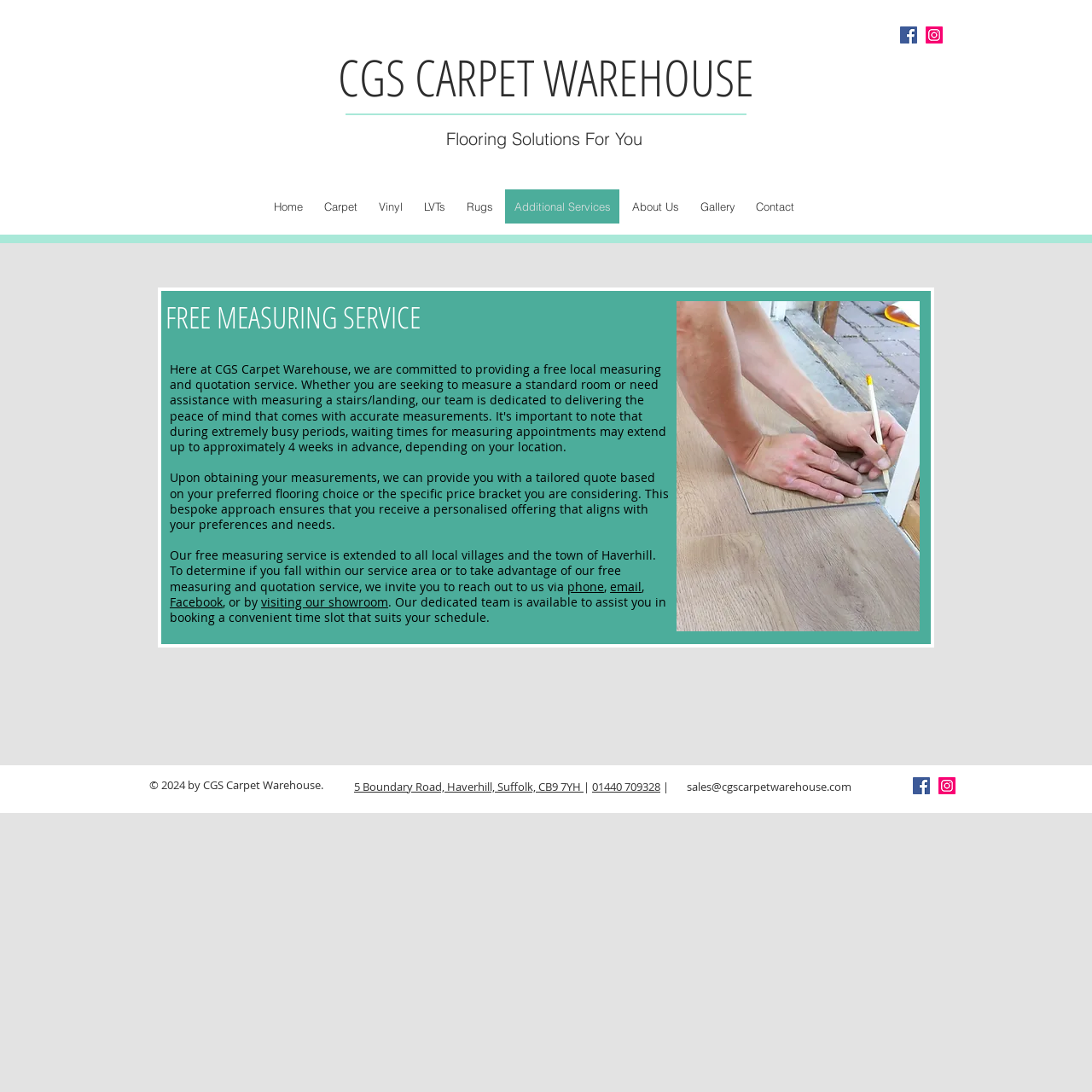Can you show the bounding box coordinates of the region to click on to complete the task described in the instruction: "Email us"?

[0.559, 0.529, 0.588, 0.544]